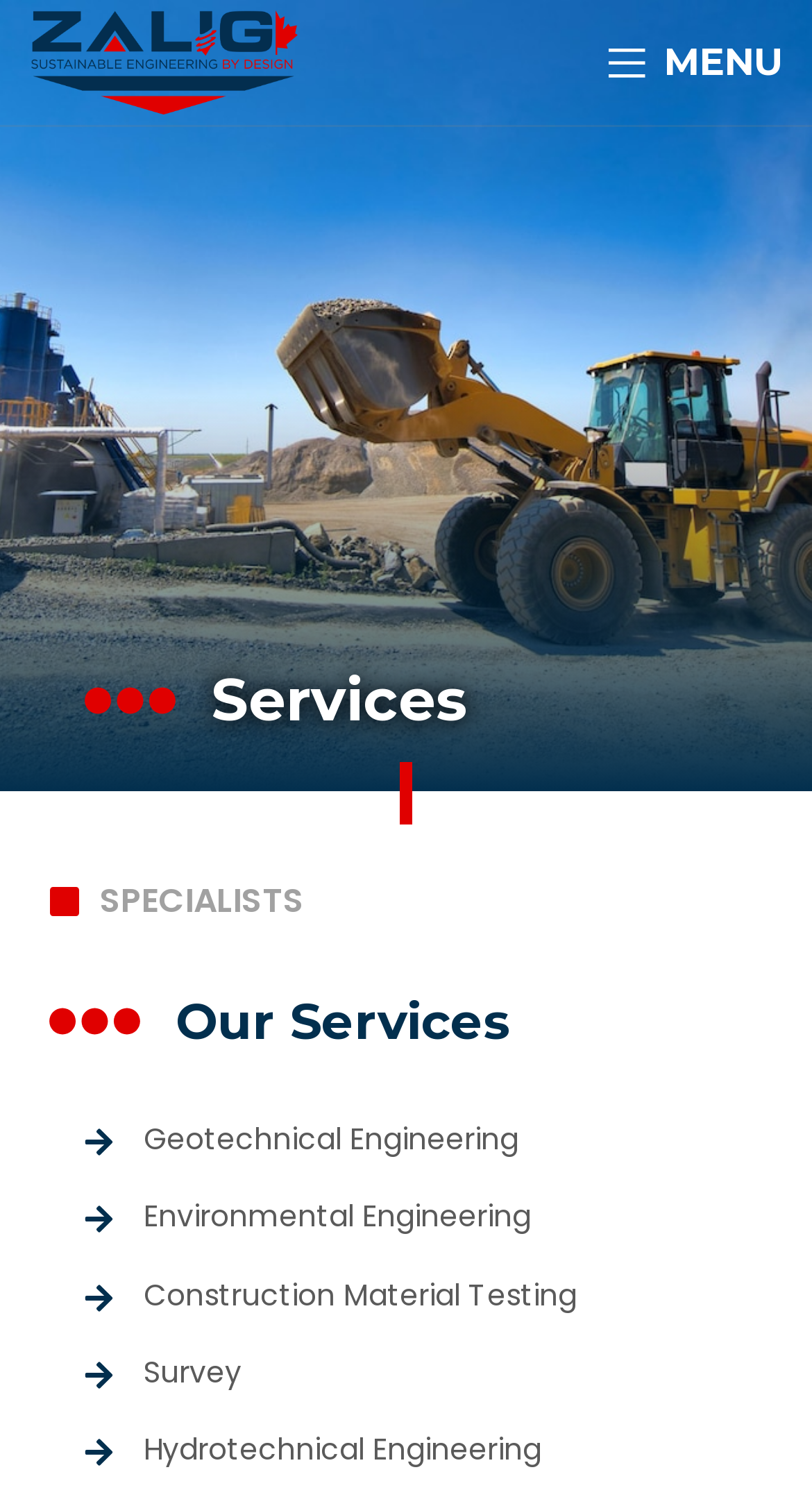Summarize the contents and layout of the webpage in detail.

The webpage is about ZALIG's construction and engineering services in Western Canada. At the top left, there is a link to the company's homepage, accompanied by a logo image. On the top right, there is a link to open a mobile menu, which is labeled as "MENU". 

Below the top section, there is a heading that reads "Services" in the middle of the page. Underneath, there are six categories of services listed vertically, including "SPECIALISTS", "Our Services", "Geotechnical Engineering", "Environmental Engineering", "Construction Material Testing", "Survey", and "Hydrotechnical Engineering". These categories are positioned from top to bottom, with the first category "SPECIALISTS" located at the top and "Hydrotechnical Engineering" at the bottom.